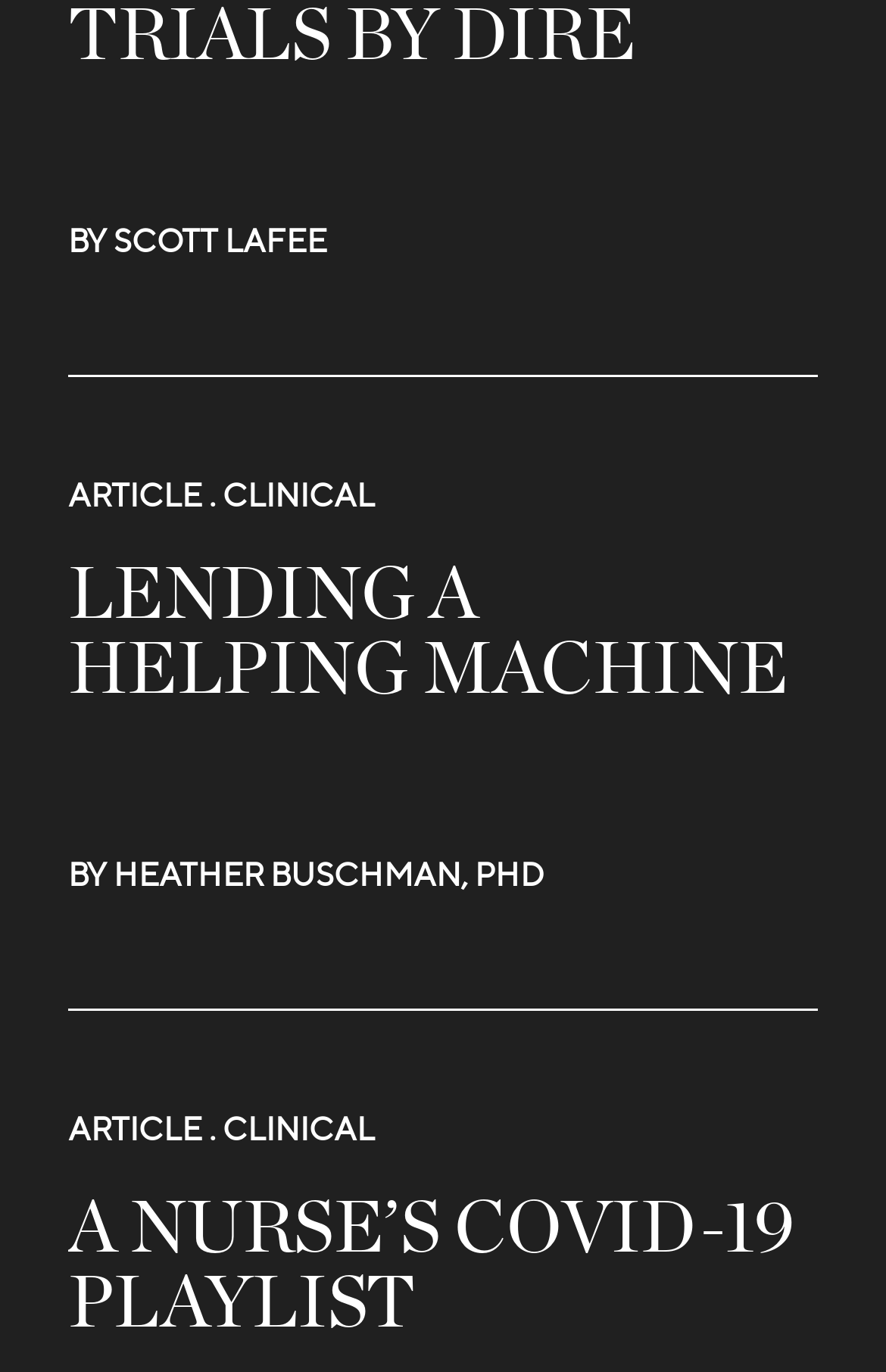Using the provided description: "aria-label="More Options"", find the bounding box coordinates of the corresponding UI element. The output should be four float numbers between 0 and 1, in the format [left, top, right, bottom].

None